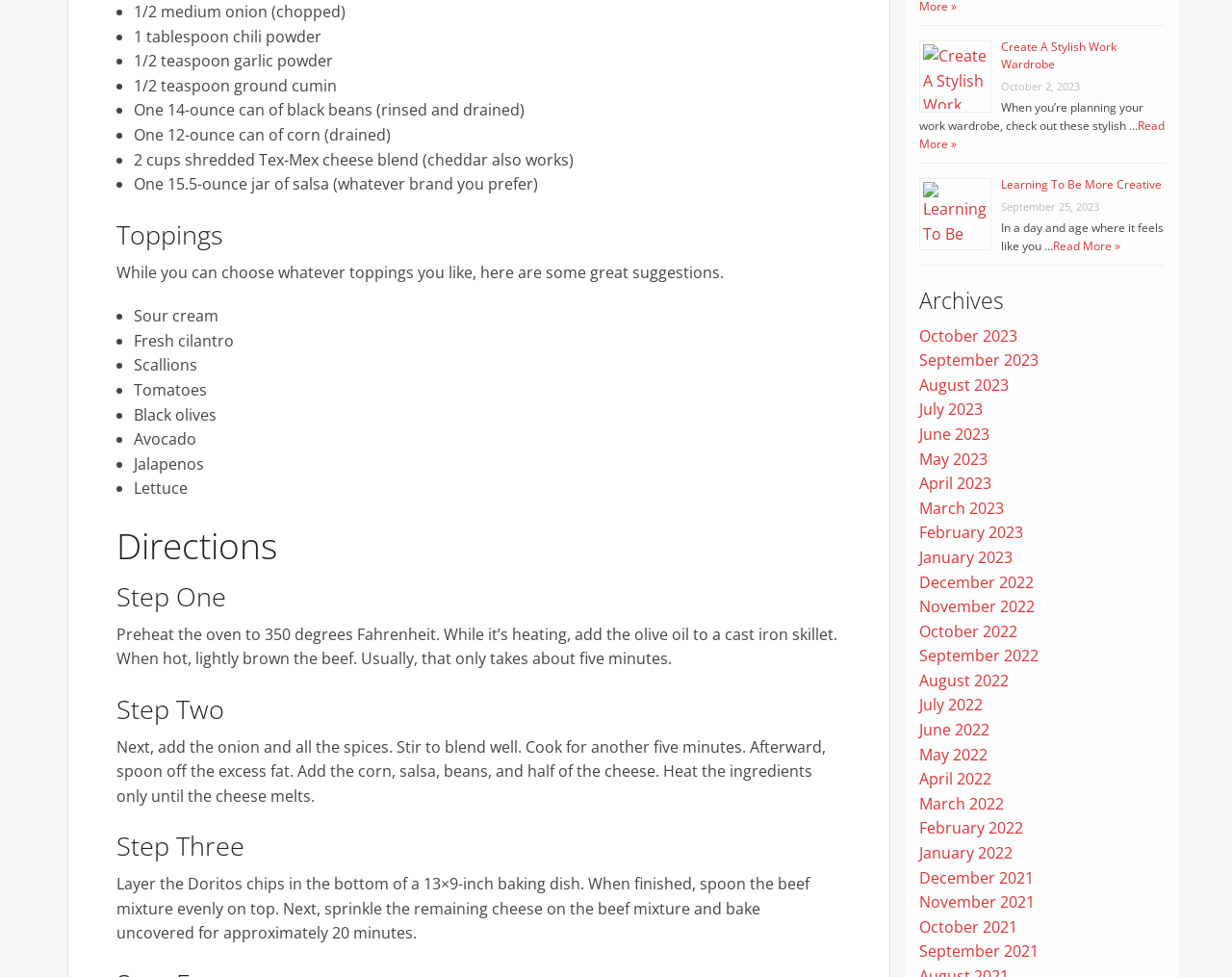Provide the bounding box coordinates of the HTML element described as: "Learning To Be More Creative". The bounding box coordinates should be four float numbers between 0 and 1, i.e., [left, top, right, bottom].

[0.812, 0.181, 0.943, 0.197]